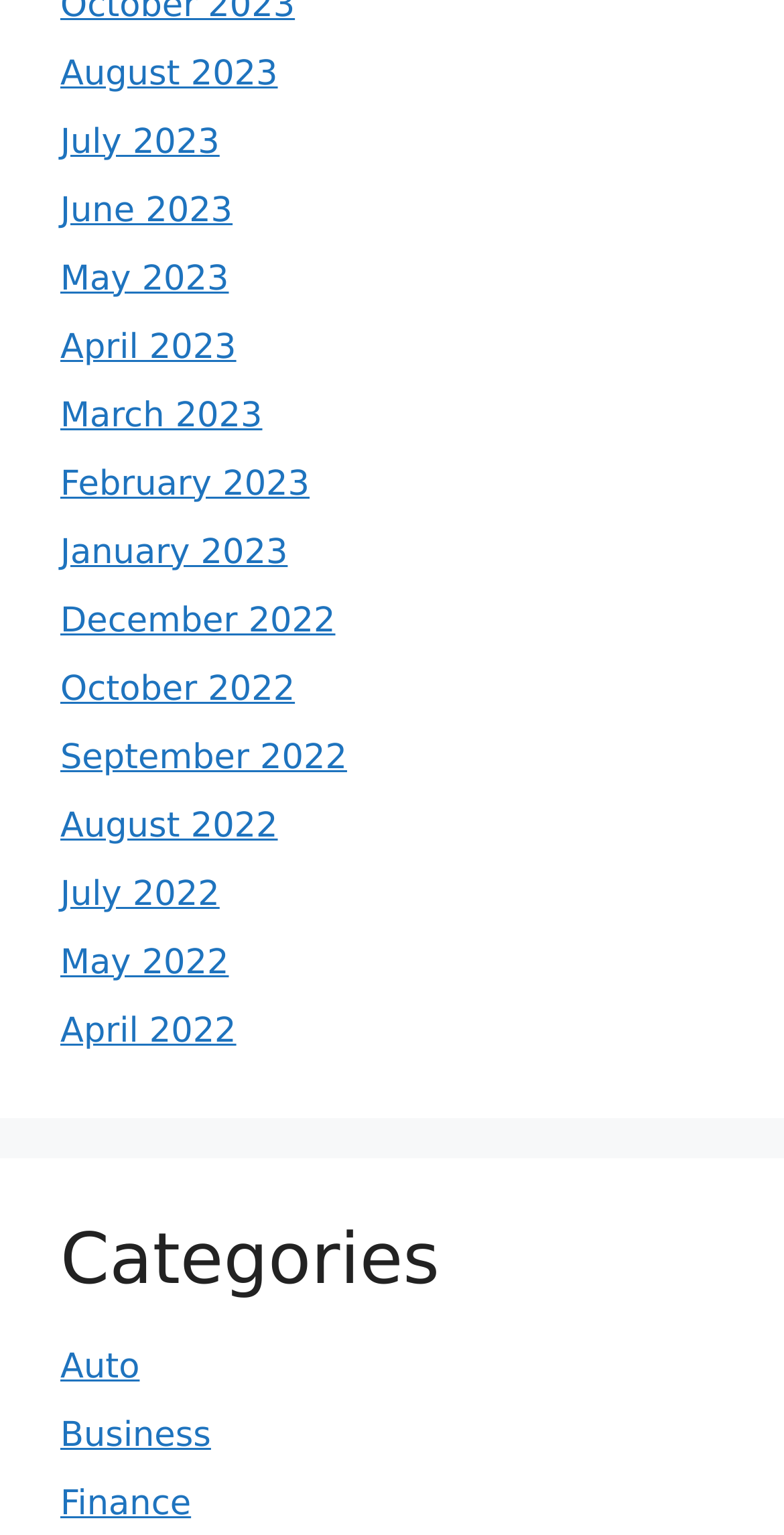Answer the following in one word or a short phrase: 
How many categories are listed?

3